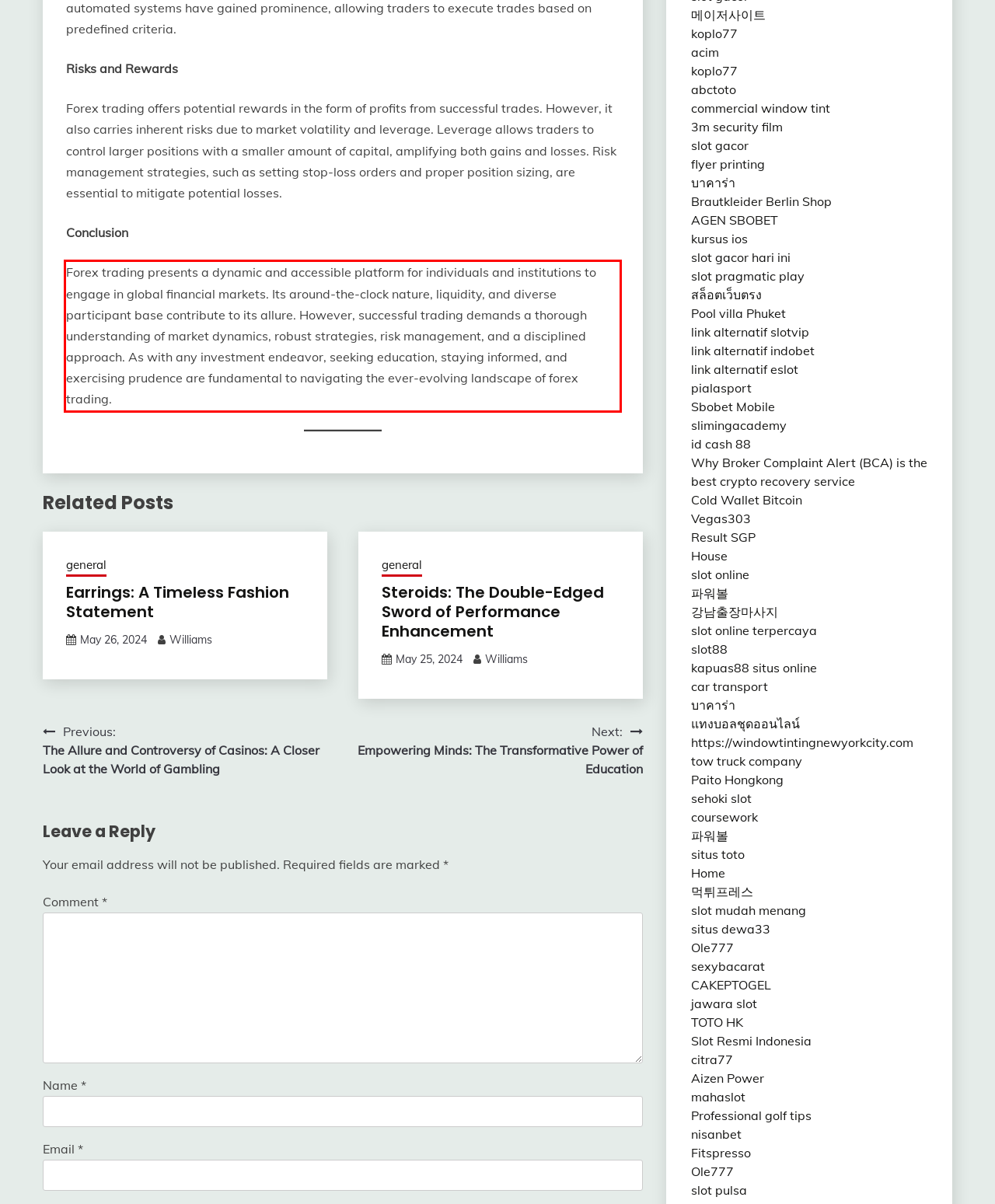You have a screenshot of a webpage with a UI element highlighted by a red bounding box. Use OCR to obtain the text within this highlighted area.

Forex trading presents a dynamic and accessible platform for individuals and institutions to engage in global financial markets. Its around-the-clock nature, liquidity, and diverse participant base contribute to its allure. However, successful trading demands a thorough understanding of market dynamics, robust strategies, risk management, and a disciplined approach. As with any investment endeavor, seeking education, staying informed, and exercising prudence are fundamental to navigating the ever-evolving landscape of forex trading.